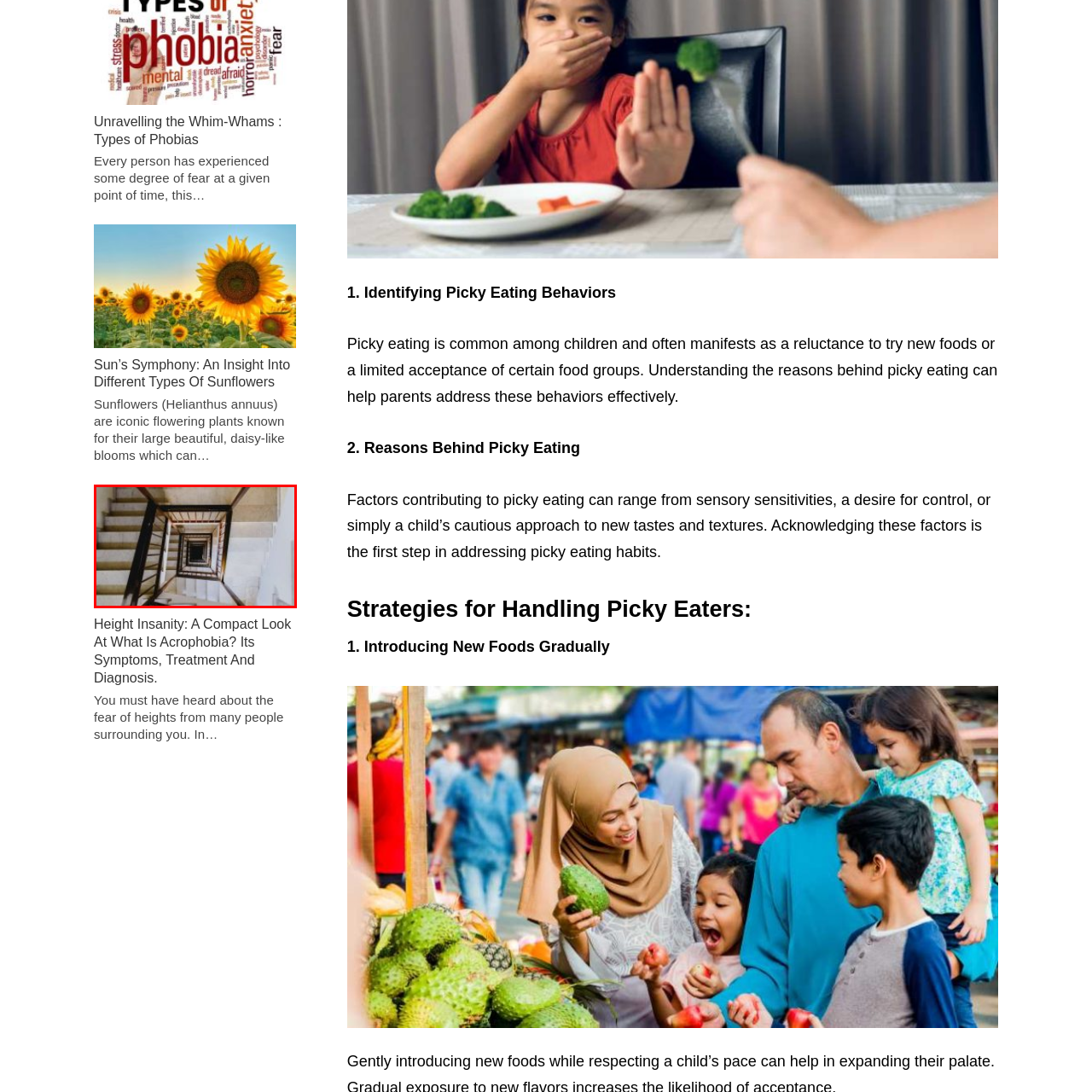Look closely at the image within the red-bordered box and thoroughly answer the question below, using details from the image: What is the purpose of this image in the context of psychology?

The image is meant to evoke a sense of anxiety or fear in individuals with acrophobia, or fear of heights, by highlighting the stark contrast between the steps and the open space below, making it a fitting illustration for discussions about the psychological effects of high places.